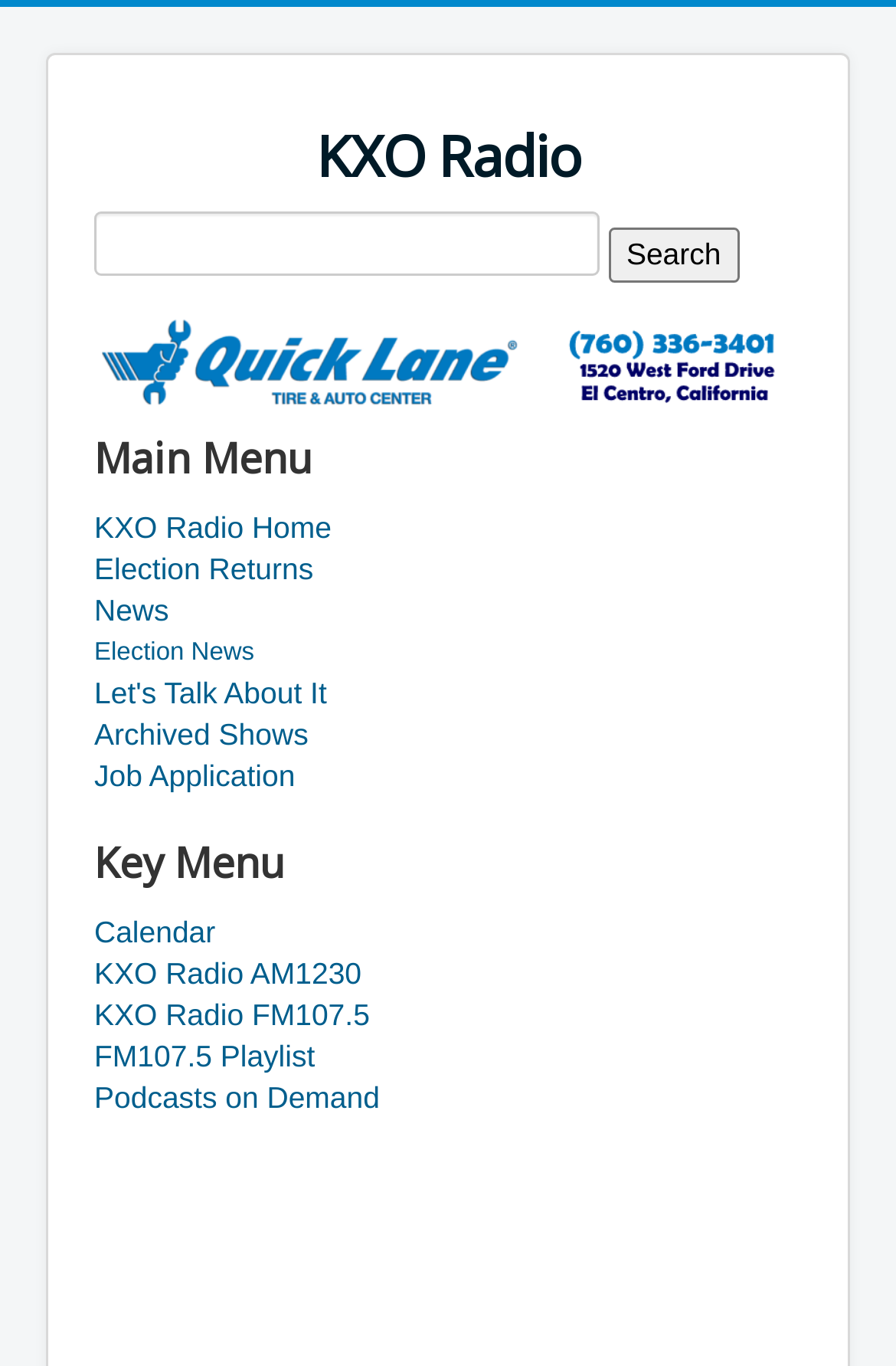How many menu items are there in the main menu?
Please answer the question as detailed as possible based on the image.

The main menu is located below the 'KXO Radio' link and has 7 menu items, which are 'KXO Radio Home', 'Election Returns', 'News', 'Election News', 'Let's Talk About It', 'Archived Shows', and 'Job Application'.